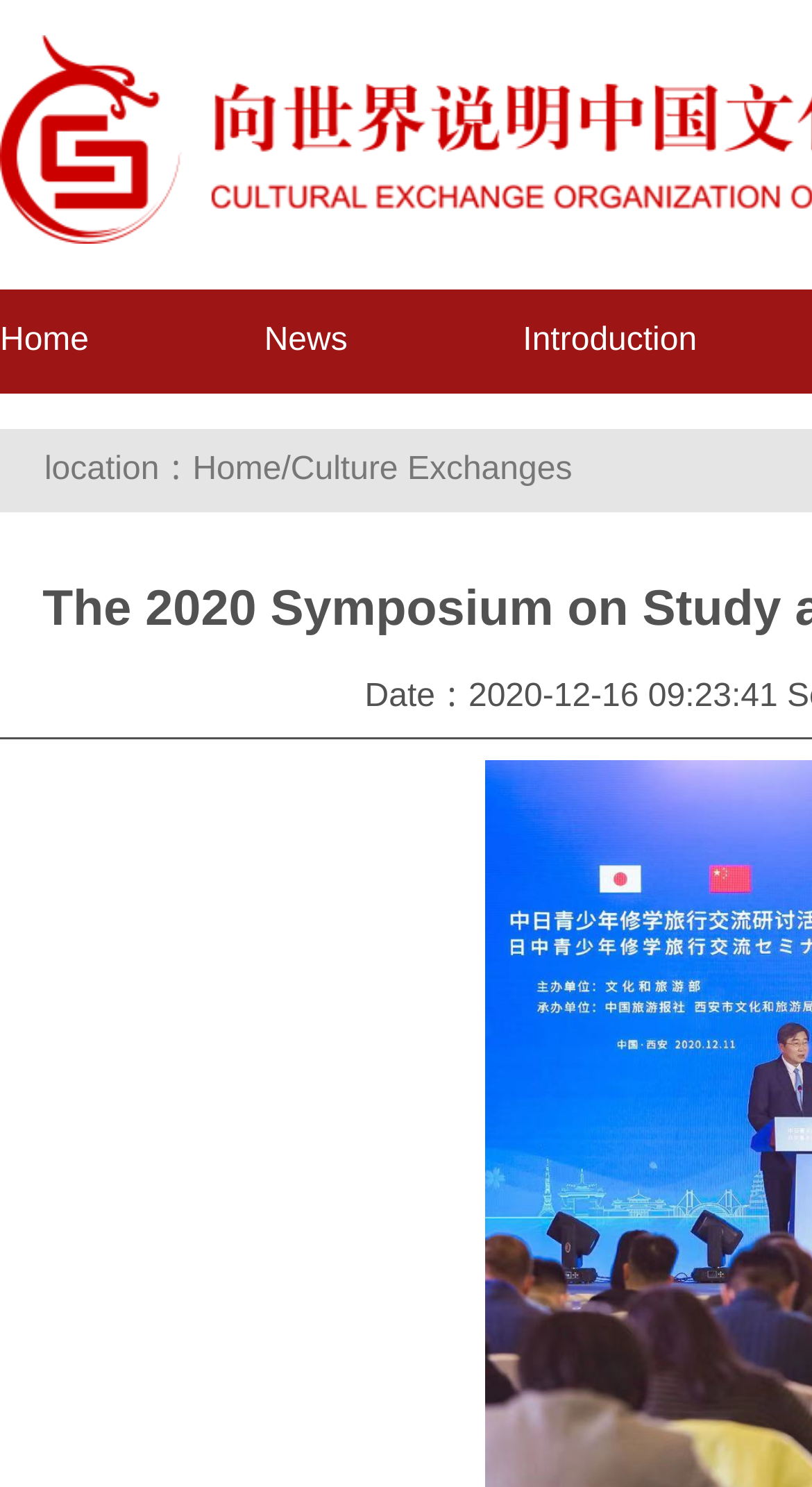Find the bounding box coordinates for the UI element whose description is: "Culture Exchanges". The coordinates should be four float numbers between 0 and 1, in the format [left, top, right, bottom].

[0.358, 0.304, 0.705, 0.328]